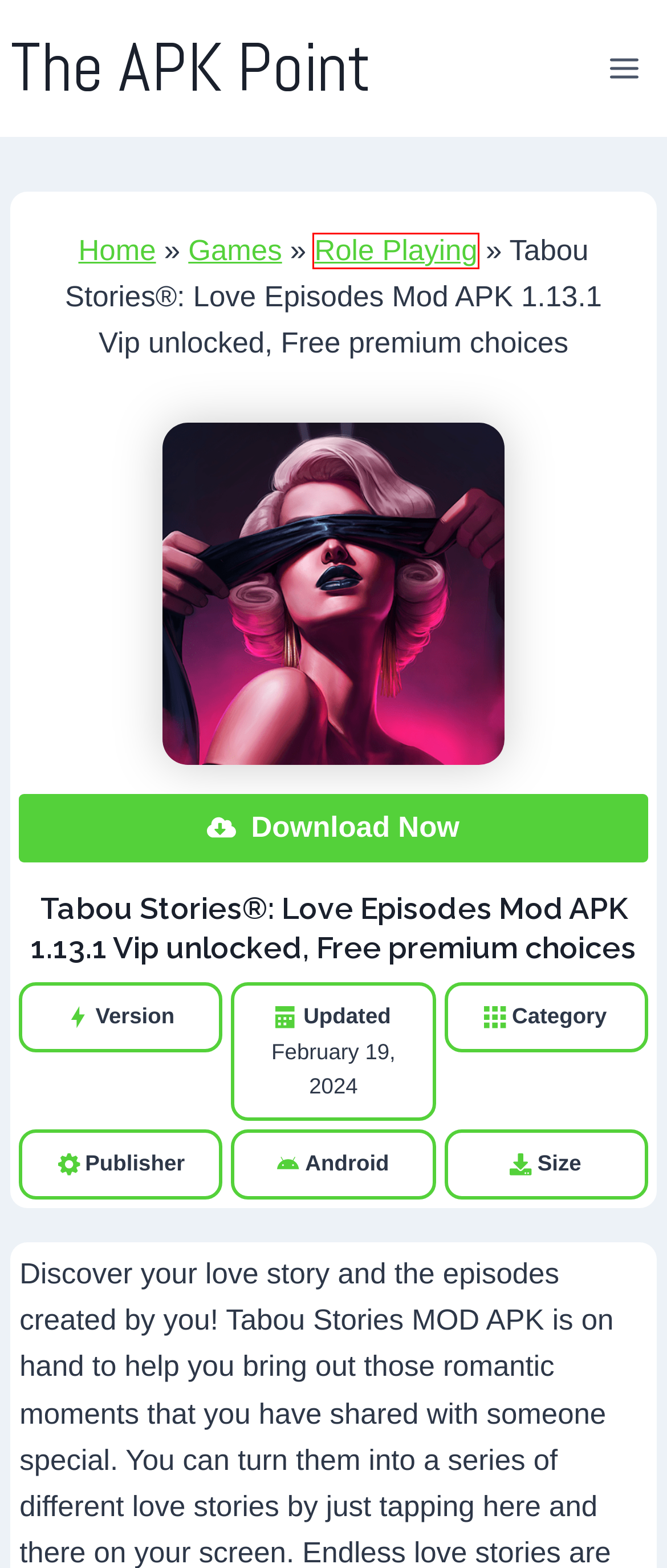You have a screenshot of a webpage with a red bounding box around an element. Identify the webpage description that best fits the new page that appears after clicking the selected element in the red bounding box. Here are the candidates:
A. Soul Knight APK Download Page
B. Contact Us - The APK Point - The APK Point
C. MAD ZOMBIES : Offline Zombie Games
D. The APK Point
E. DMCA - The APK Point
F. Games - The APK Point
G. Role Playing - The APK Point
H. Donwlaod Page - Netflix MOD APK For PC

G